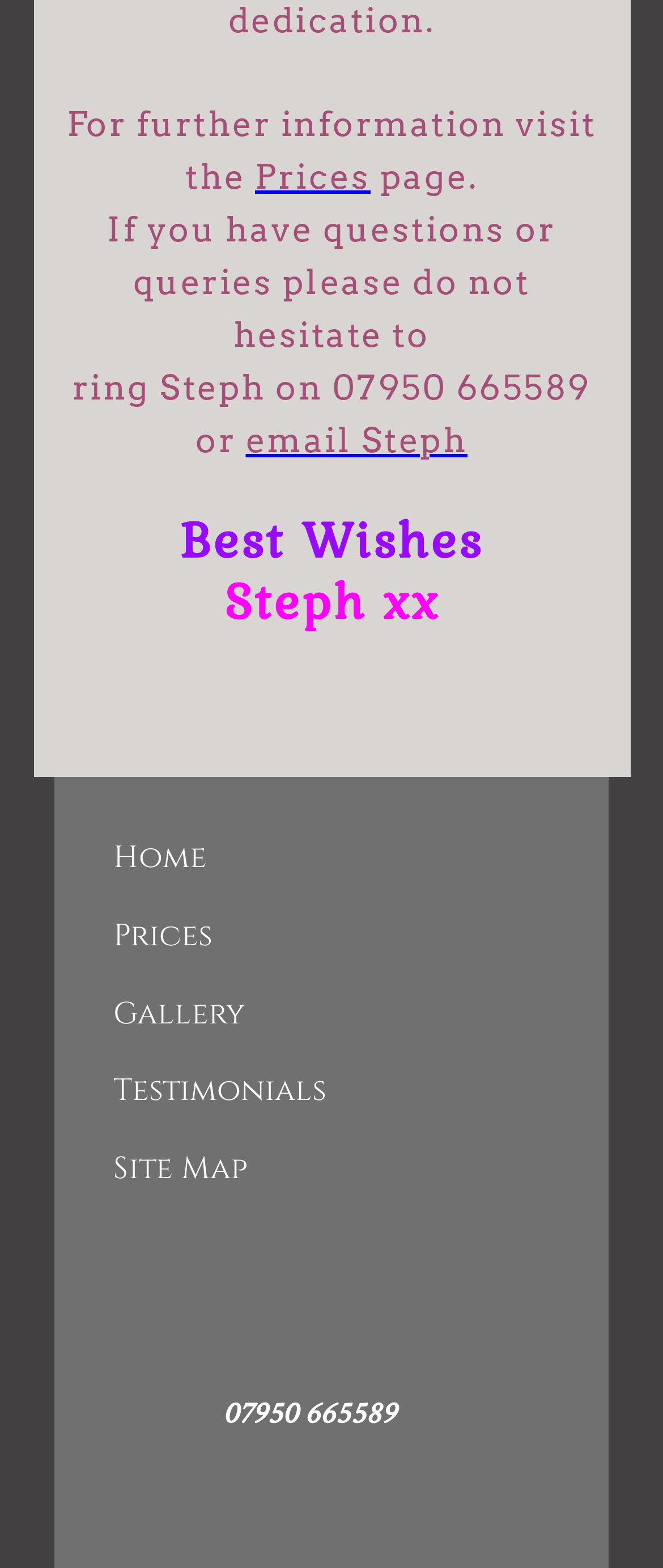What is the contact number provided?
Provide an in-depth answer to the question, covering all aspects.

The contact number is mentioned in the text 'ring Steph on 07950 665589 or' and also as a link at the bottom of the page.